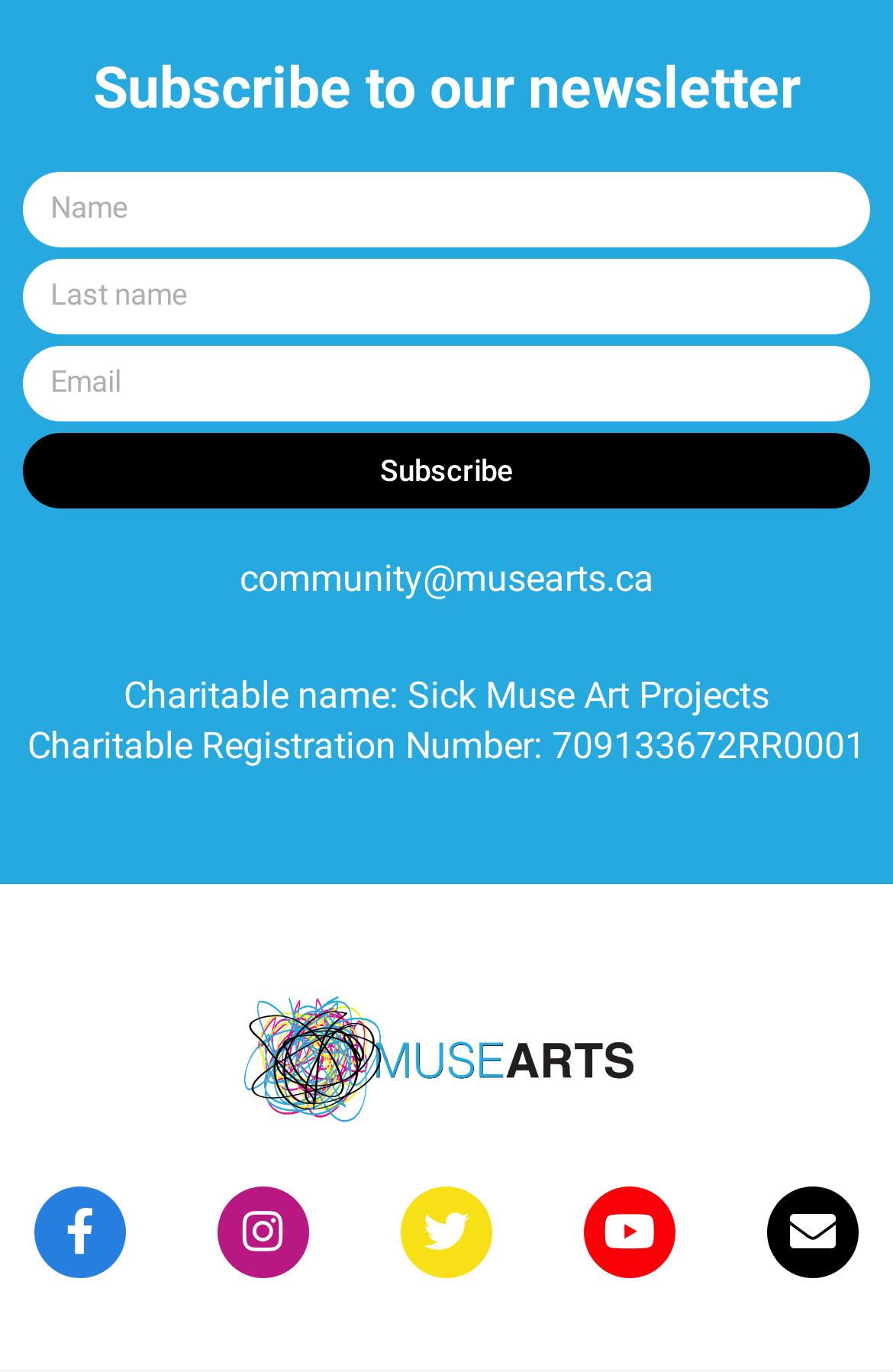Determine the bounding box coordinates for the element that should be clicked to follow this instruction: "Input your last name". The coordinates should be given as four float numbers between 0 and 1, in the format [left, top, right, bottom].

[0.026, 0.189, 0.974, 0.244]